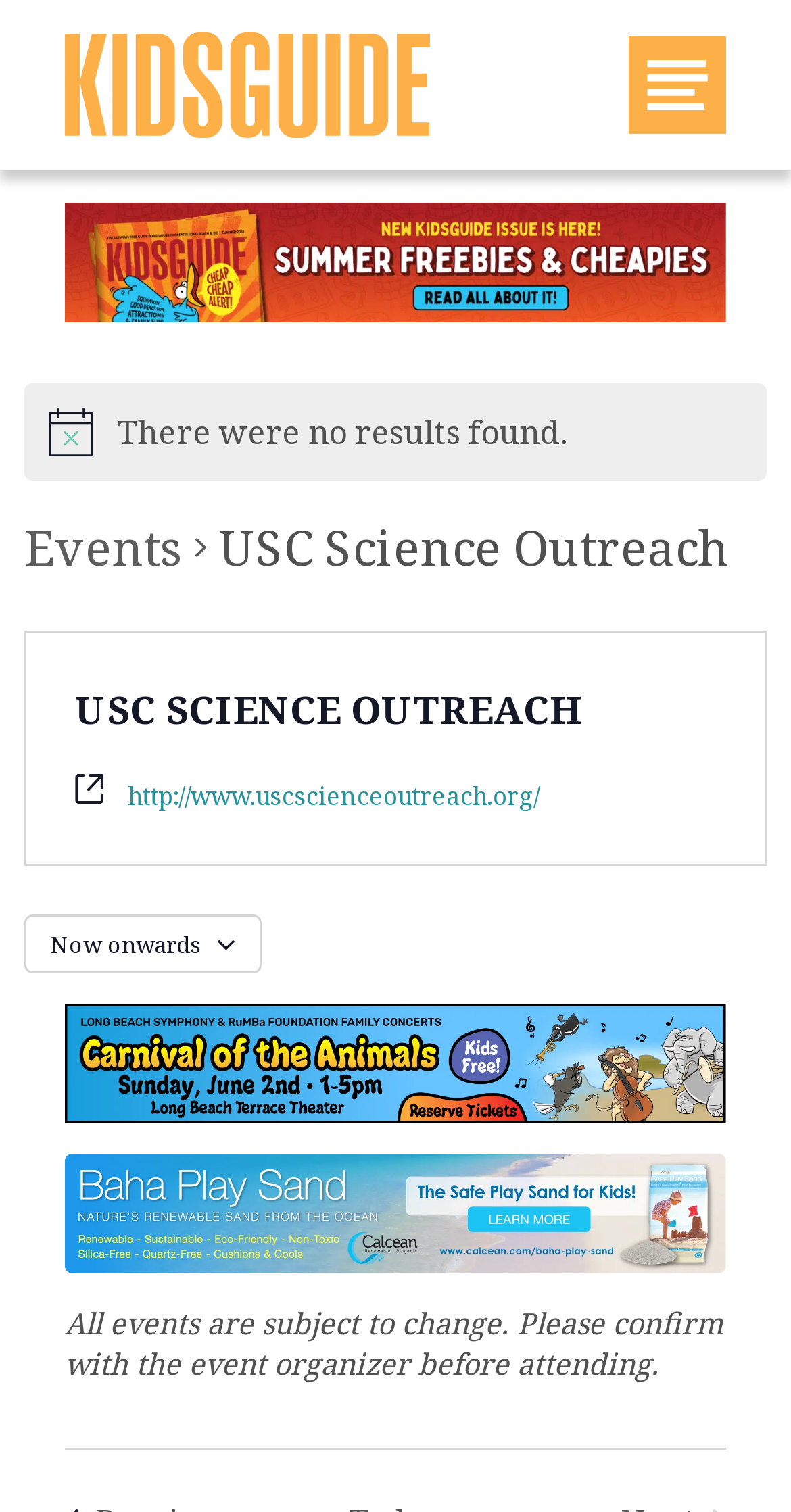Create an elaborate caption that covers all aspects of the webpage.

The webpage appears to be a guide for kids' services, family events, and fun things to do in Southern California. At the top, there is a heading "KID'S GUIDE" with a corresponding image and link. To the right of this, there is an image for opening the site menu.

Below the heading, there is a header section with a link to "Events" and an image next to it. Following this, there is a section about "USC Science Outreach" with a heading, image, and link to the organization's website.

Underneath, there is a date picker section with a button to toggle the date picker, a time selector, and a text box to input a date. The default date is set to "5-12-2024".

Further down, there are three links with corresponding images, although the links do not have any descriptive text. Below these links, there is a disclaimer stating that all events are subject to change and should be confirmed with the event organizer before attending.

In the bottom-right corner, there is a modal dialog with a newsletter sign-up section. The dialog has a heading "Kidsguide Newsletter" and a description of what the newsletter entails. There are two buttons: "SUBSCRIBE" and "No thanks, I’m not interested!".